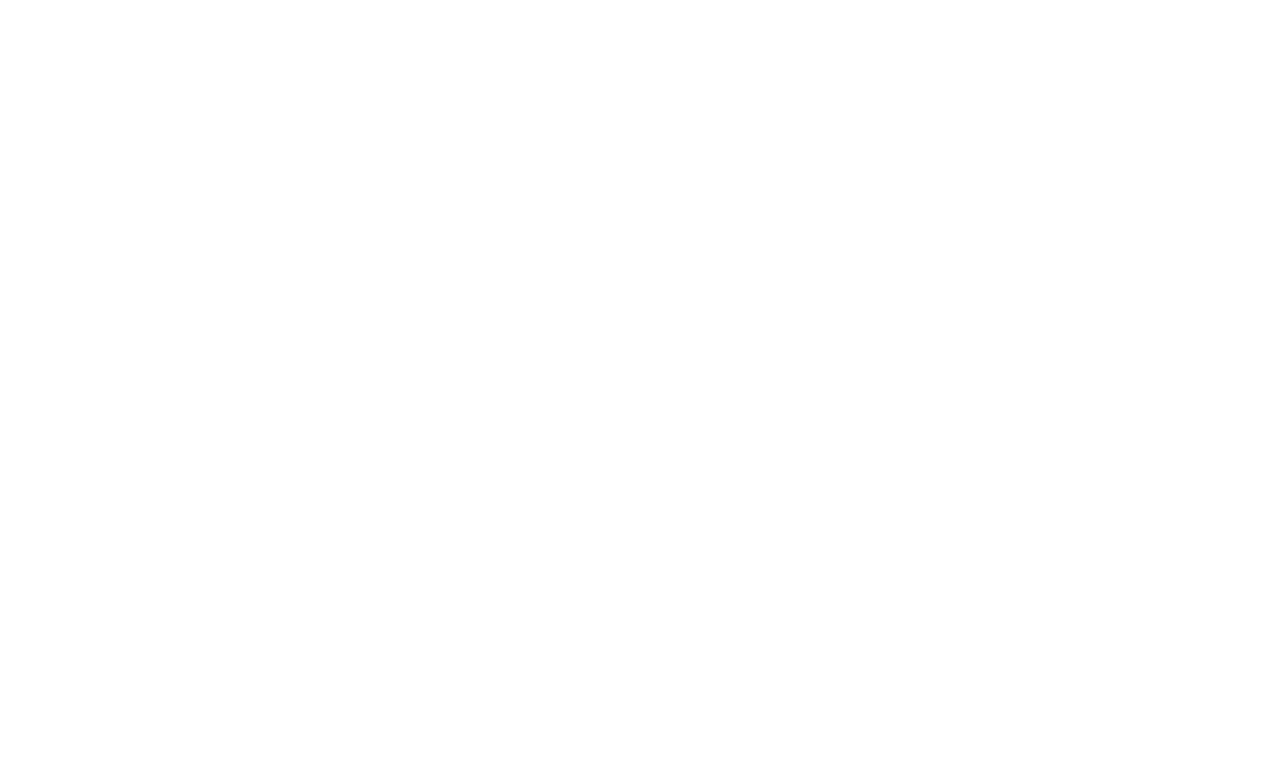Locate the bounding box coordinates of the element that needs to be clicked to carry out the instruction: "Explore the Food & Drink section". The coordinates should be given as four float numbers ranging from 0 to 1, i.e., [left, top, right, bottom].

[0.016, 0.335, 0.093, 0.357]